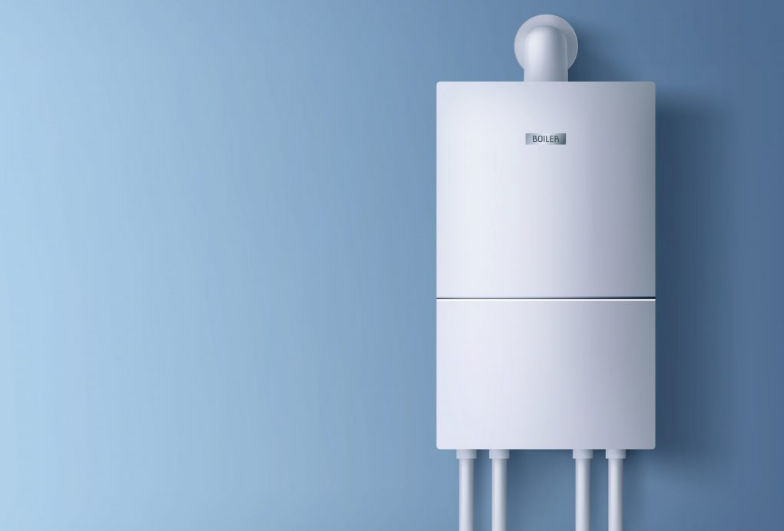What is the typical lifespan of this boiler model?
Using the information presented in the image, please offer a detailed response to the question.

According to the caption, this advanced water heater model has a lifespan typically ranging from 8 to 12 years, serving as a critical component for ensuring reliable hot water access, particularly during colder months.